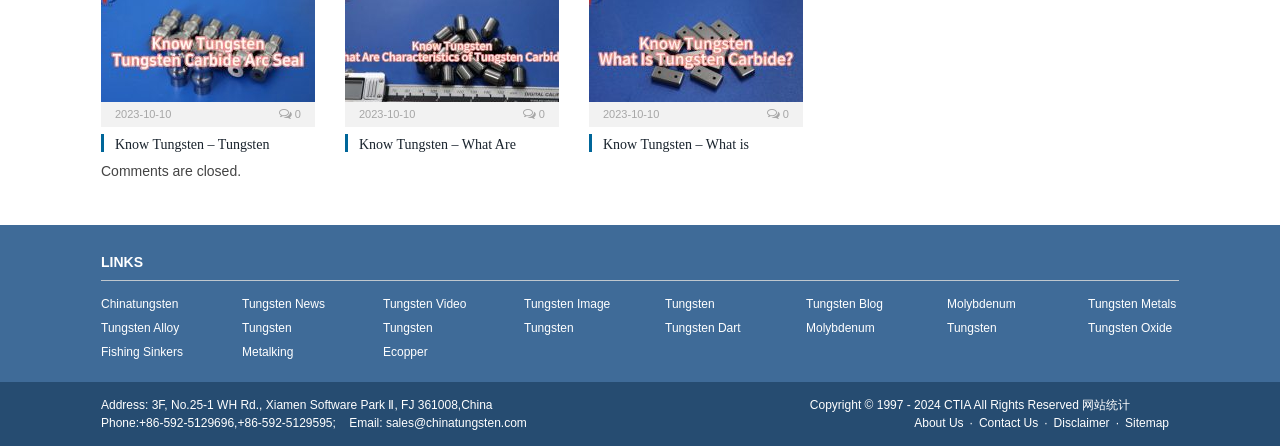What is the copyright year range of the webpage?
Please ensure your answer to the question is detailed and covers all necessary aspects.

The copyright year range of the webpage can be found in the static text element at the bottom of the webpage, which reads 'Copyright © 1997 - 2024 CTIA All Rights Reserved'.